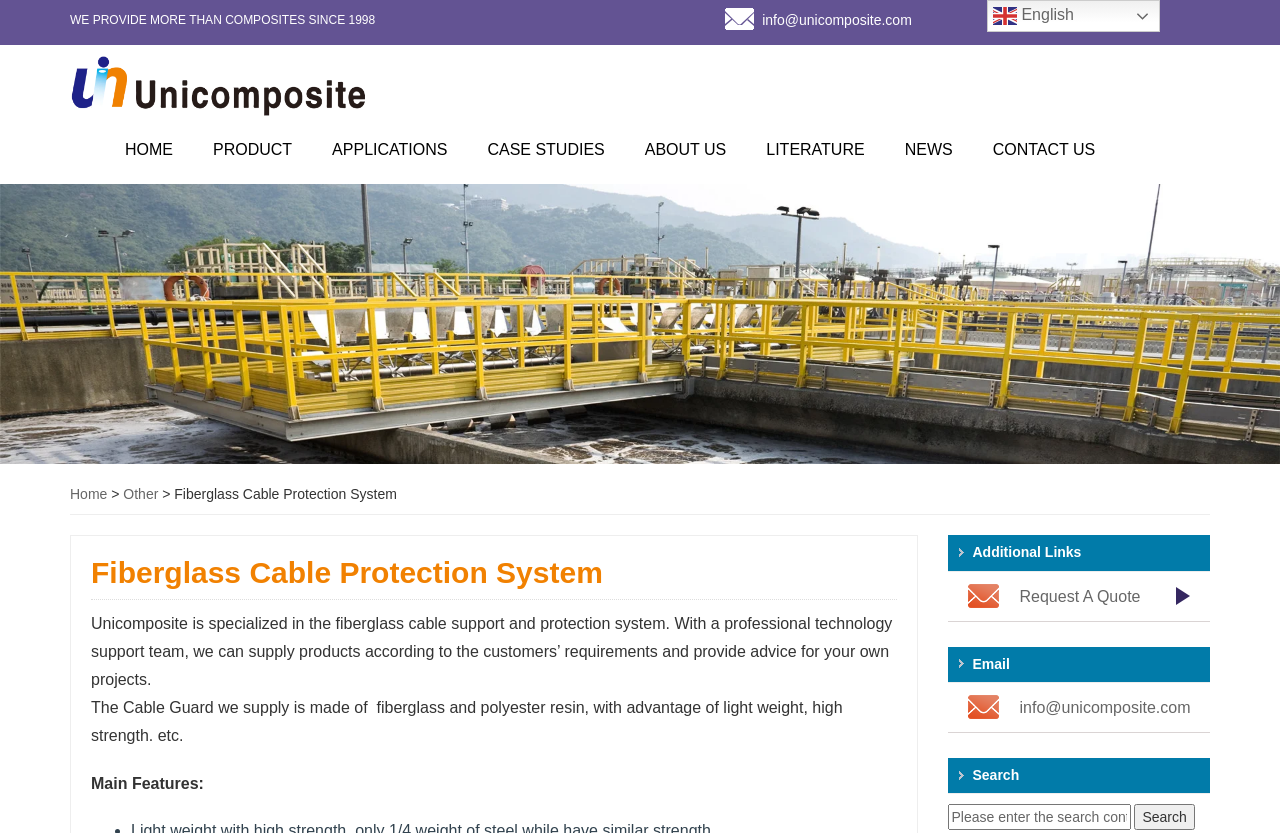Can you find the bounding box coordinates for the element to click on to achieve the instruction: "Click the 'Search' button"?

[0.886, 0.966, 0.933, 0.997]